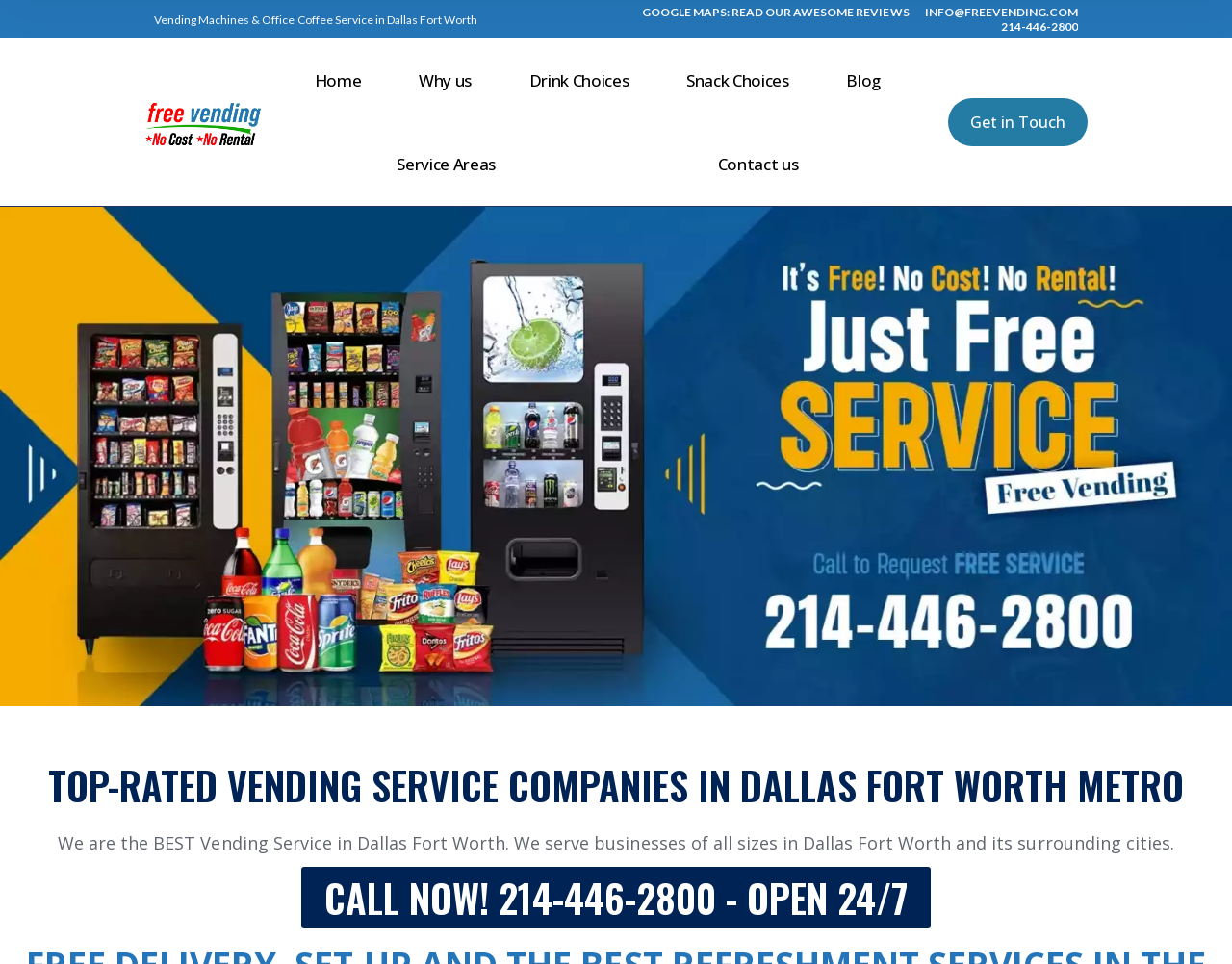Identify the bounding box of the UI element that matches this description: "INFO@FREEVENDING.COM".

[0.75, 0.005, 0.875, 0.02]